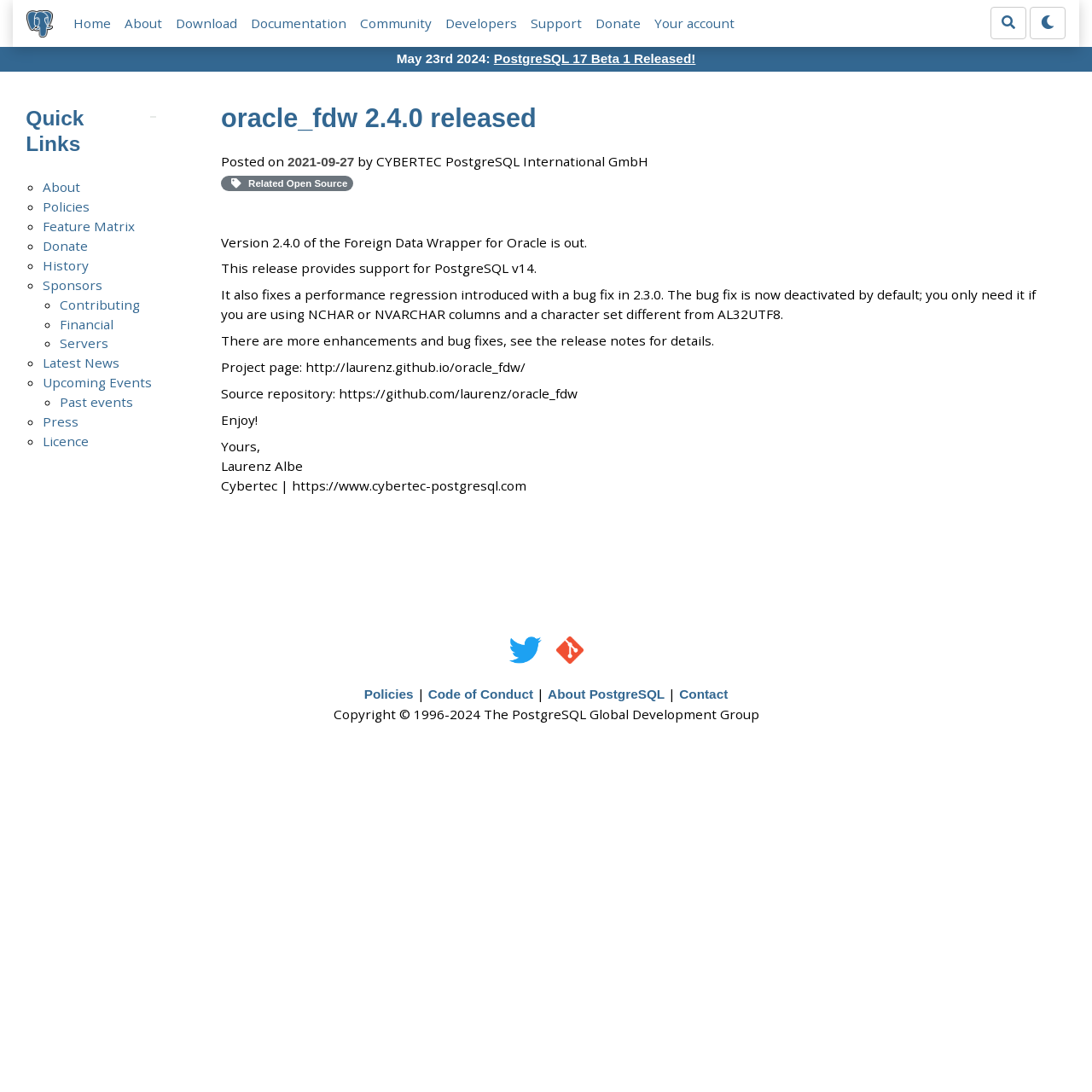Determine the bounding box coordinates of the clickable element to complete this instruction: "Go to the Home page". Provide the coordinates in the format of four float numbers between 0 and 1, [left, top, right, bottom].

[0.067, 0.013, 0.102, 0.029]